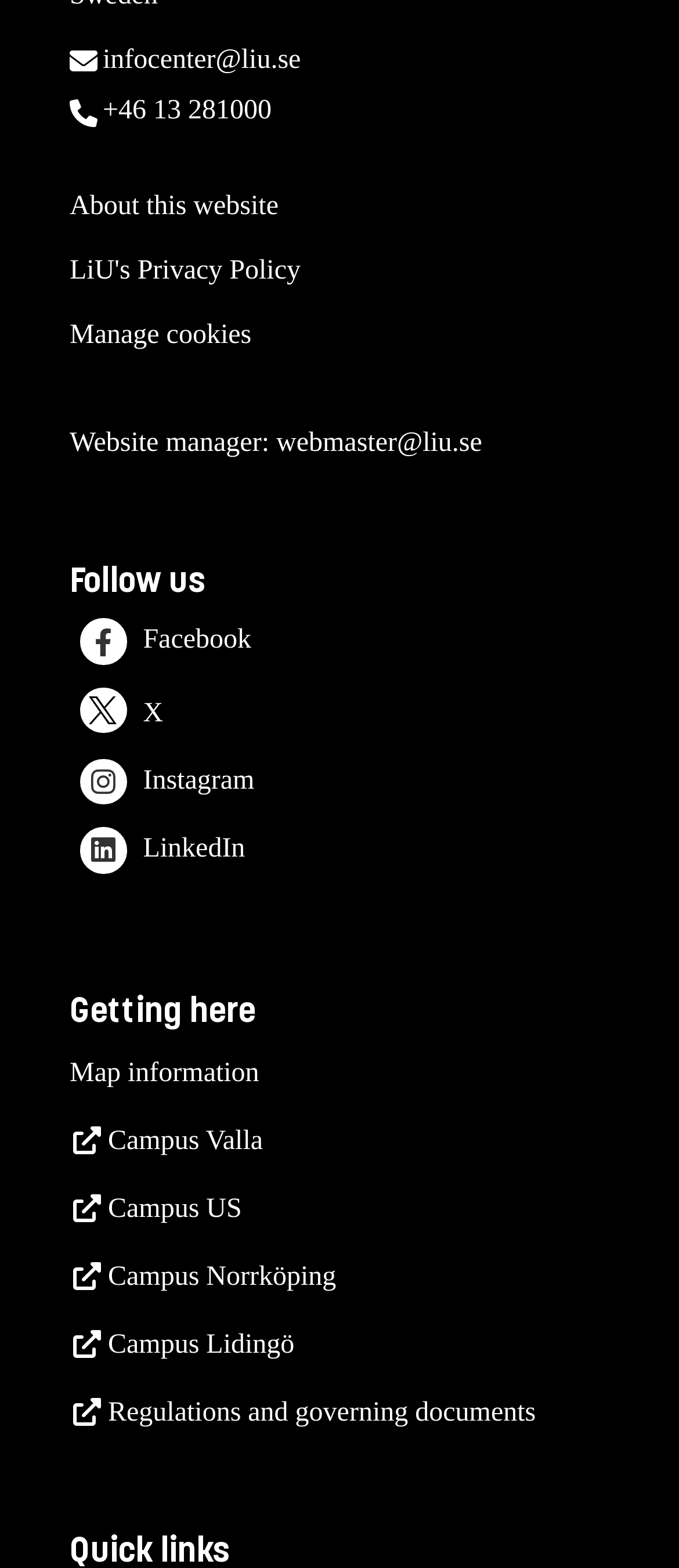What is the phone number listed on the website?
Ensure your answer is thorough and detailed.

I found the phone number by looking at the links at the top of the page, where I saw '+46 13 281000' as a link, which appears to be a contact phone number.